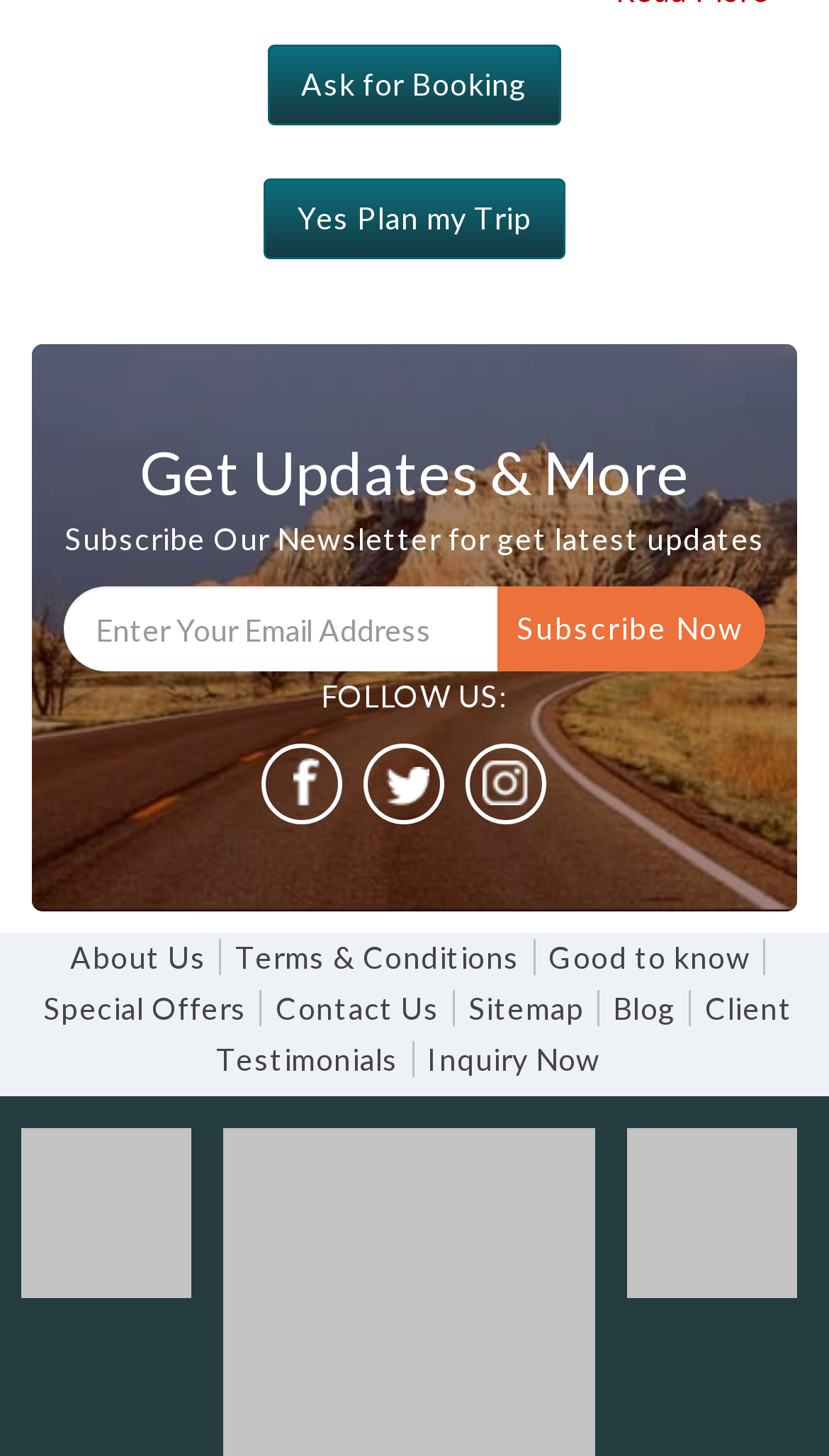Provide the bounding box coordinates for the UI element that is described as: "aria-label="Language switch" title="Language switch"".

None